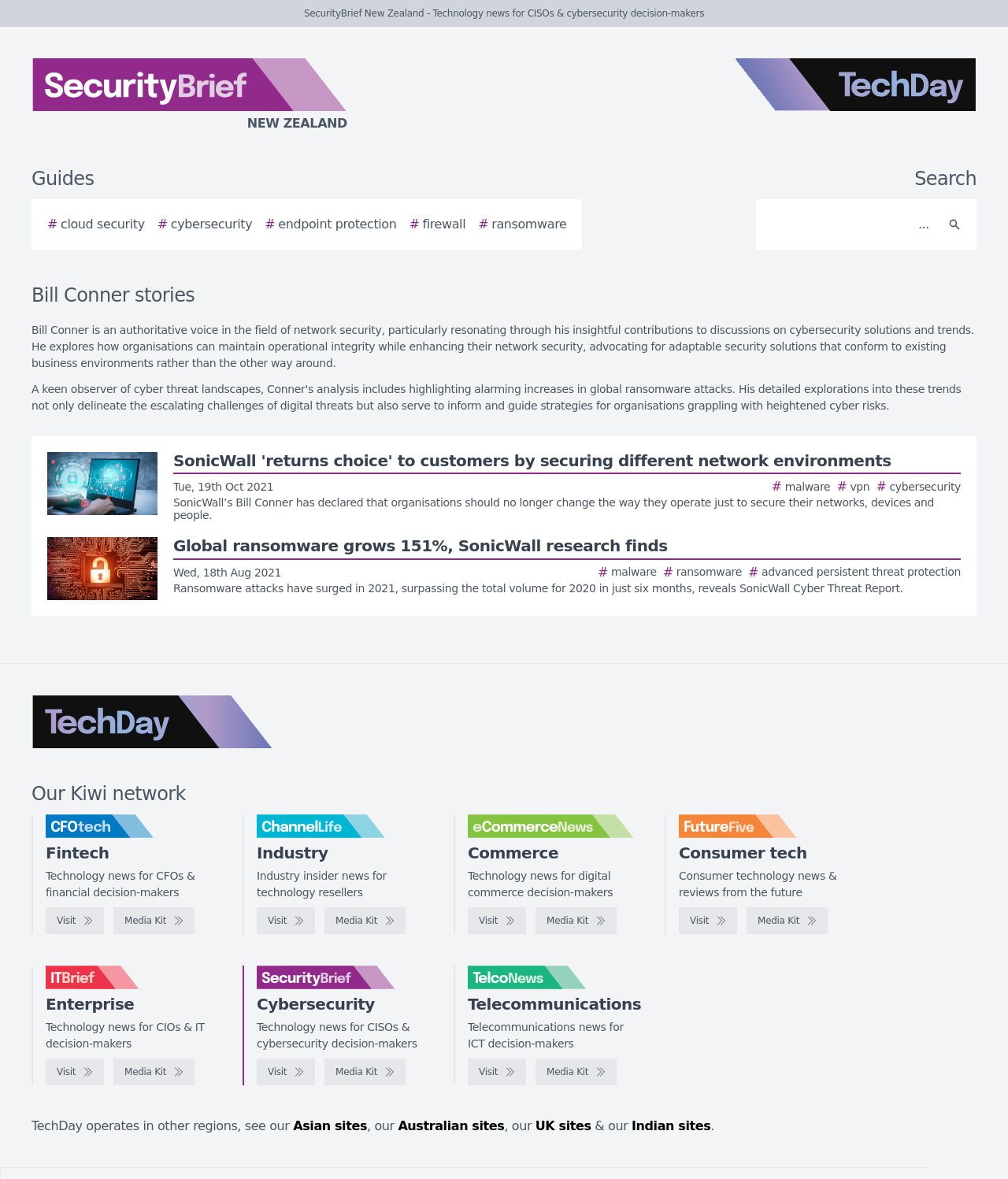Refer to the image and provide a thorough answer to this question:
What is Bill Conner's expertise?

According to the webpage, Bill Conner is an authoritative voice in the field of network security, particularly resonating through his insightful contributions to discussions on cybersecurity solutions and trends.